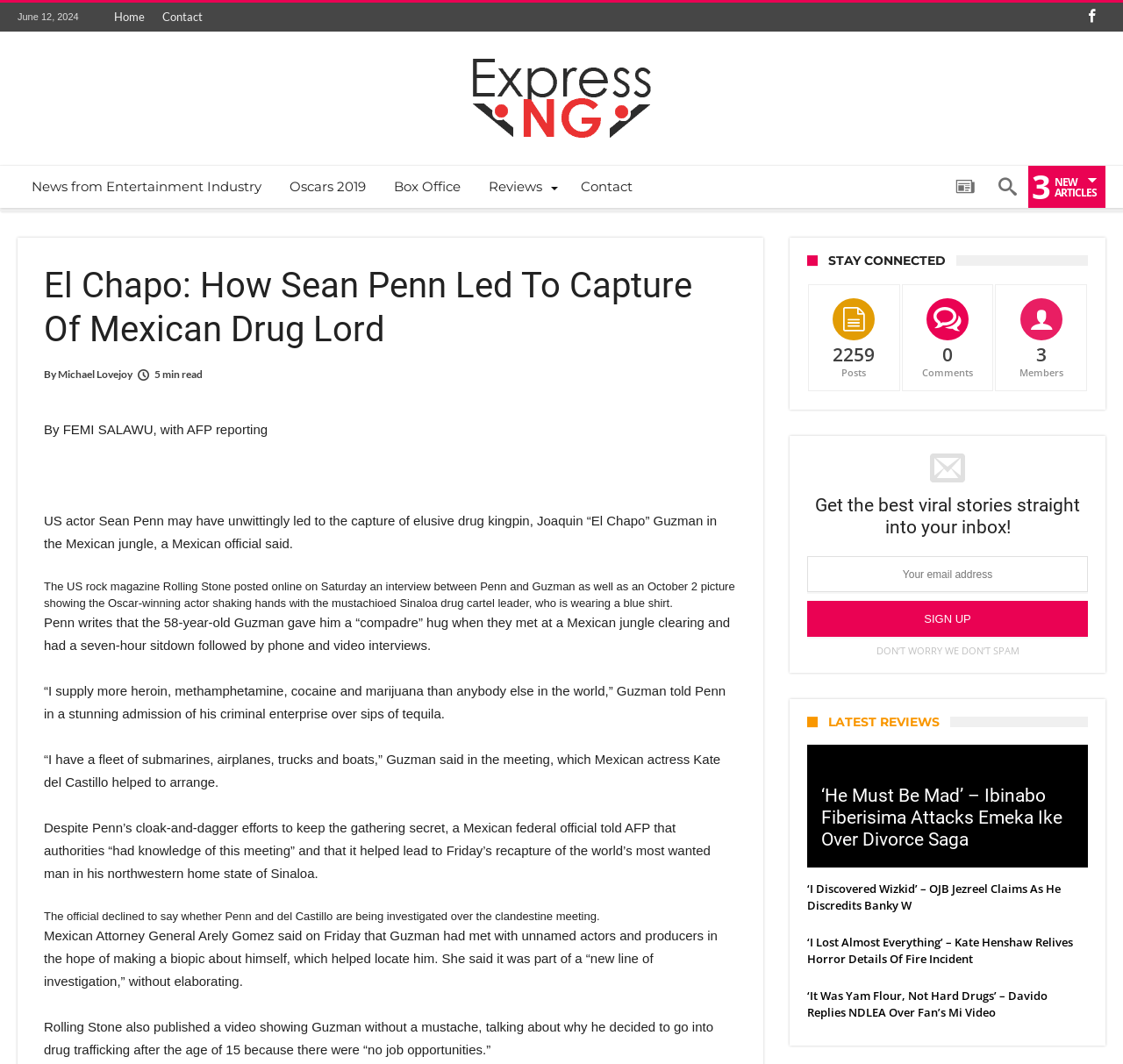What is the category of the articles listed under 'LATEST REVIEWS'?
Provide an in-depth and detailed answer to the question.

The articles listed under 'LATEST REVIEWS' have headings that suggest they are related to entertainment, such as '‘He Must Be Mad’ – Ibinabo Fiberisima Attacks Emeka Ike Over Divorce Saga' and '‘I Discovered Wizkid’ – OJB Jezreel Claims As He Discredits Banky W'.